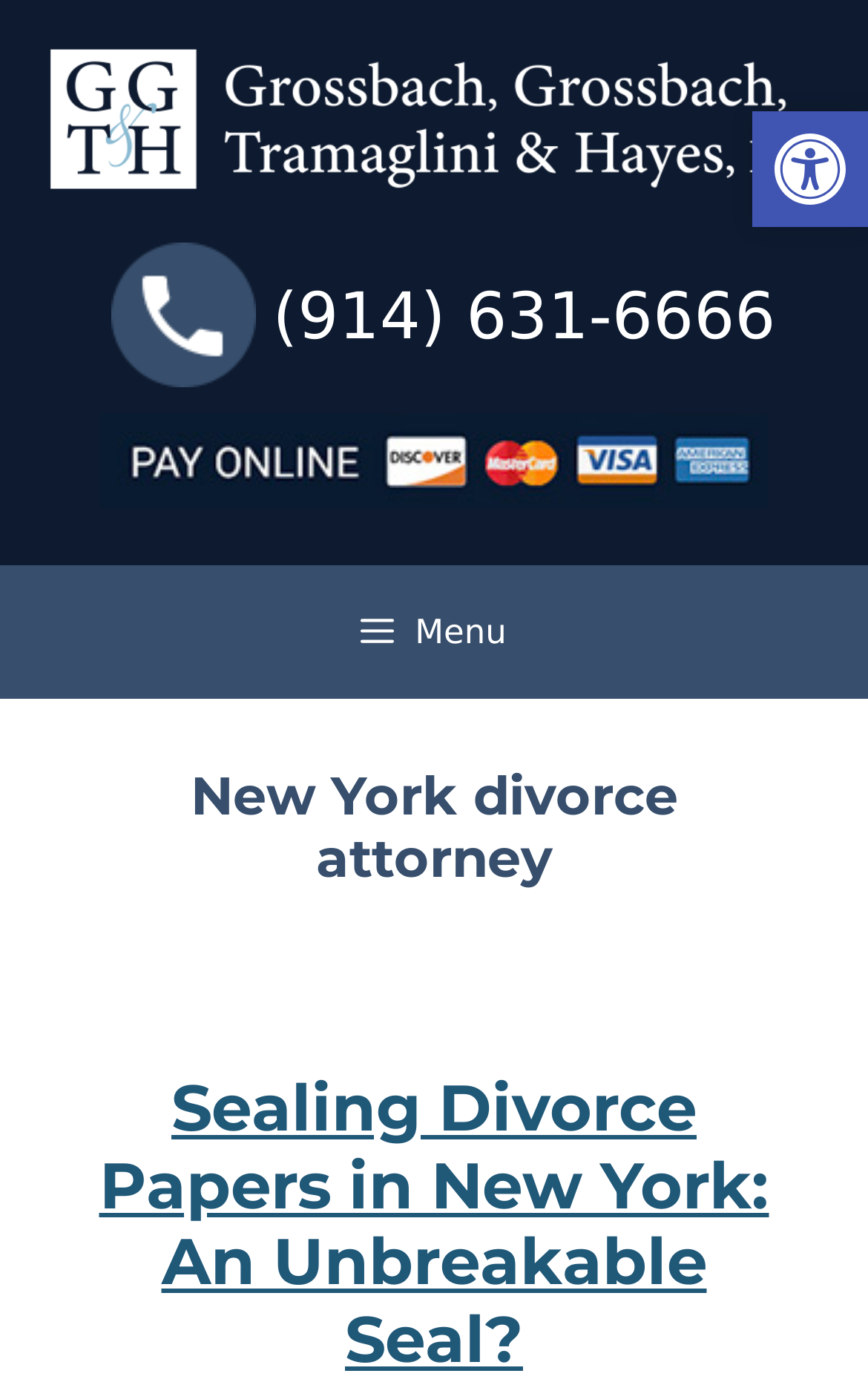What is the name of the law firm?
Utilize the image to construct a detailed and well-explained answer.

The webpage has a link at the top with the text 'Grossbach, Grossbach, Tramaglini & Hayes, P.C.'. This link is likely the name of the law firm, which is also reflected in the webpage's title.